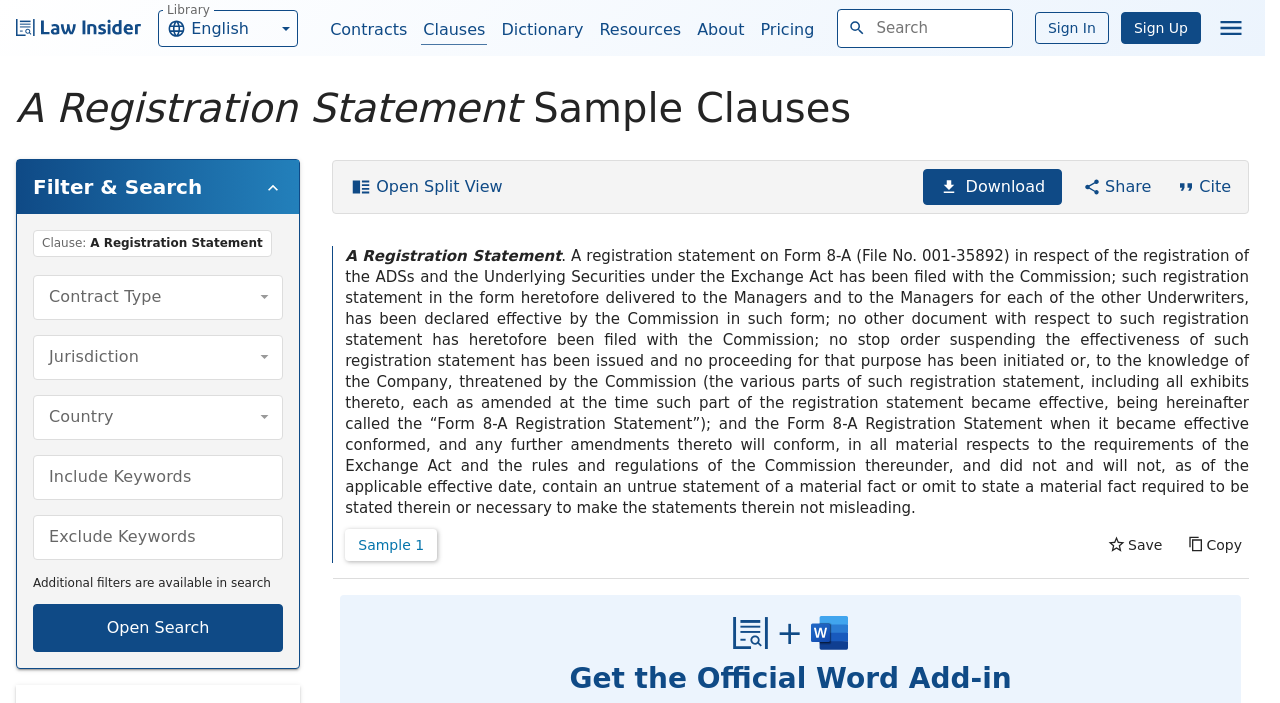Determine the bounding box coordinates for the region that must be clicked to execute the following instruction: "Open search".

[0.026, 0.859, 0.221, 0.927]